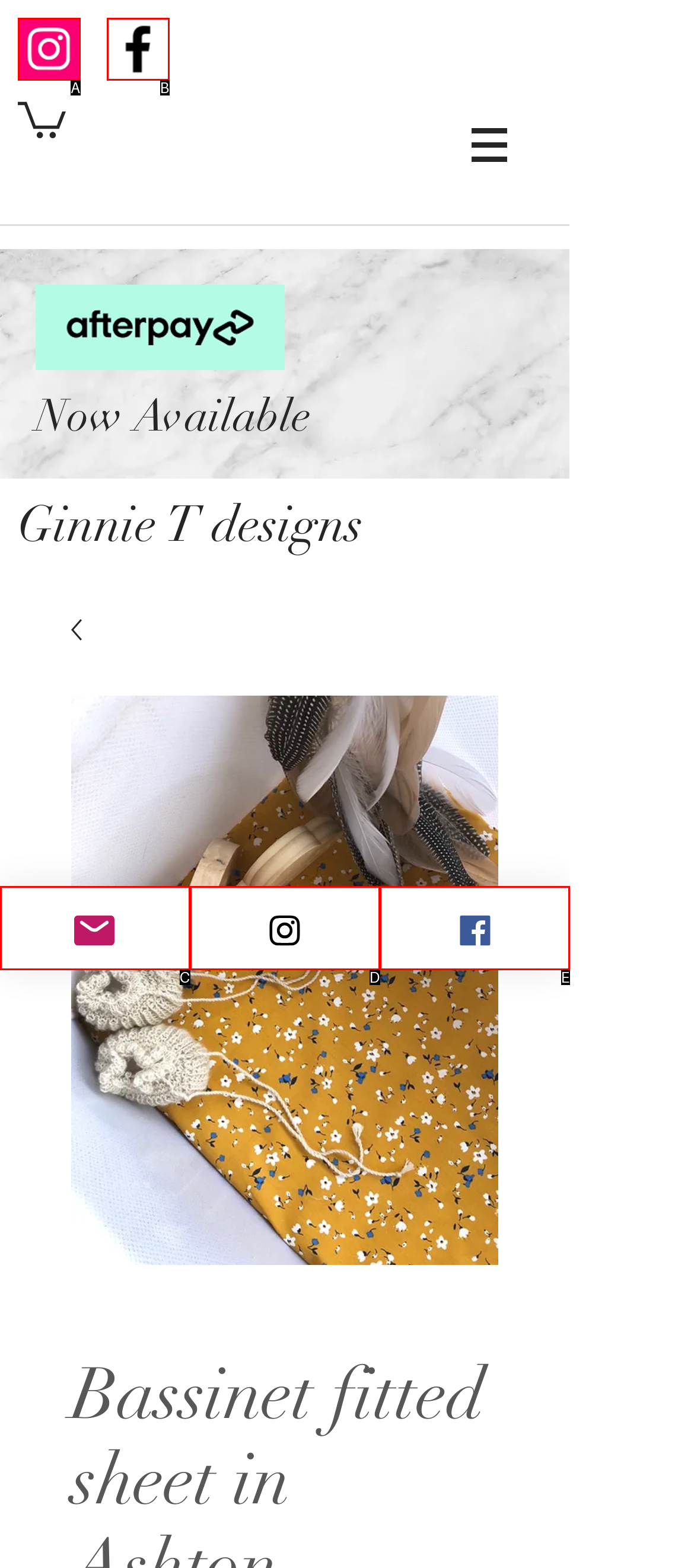Refer to the element description: Privacy policy and identify the matching HTML element. State your answer with the appropriate letter.

None